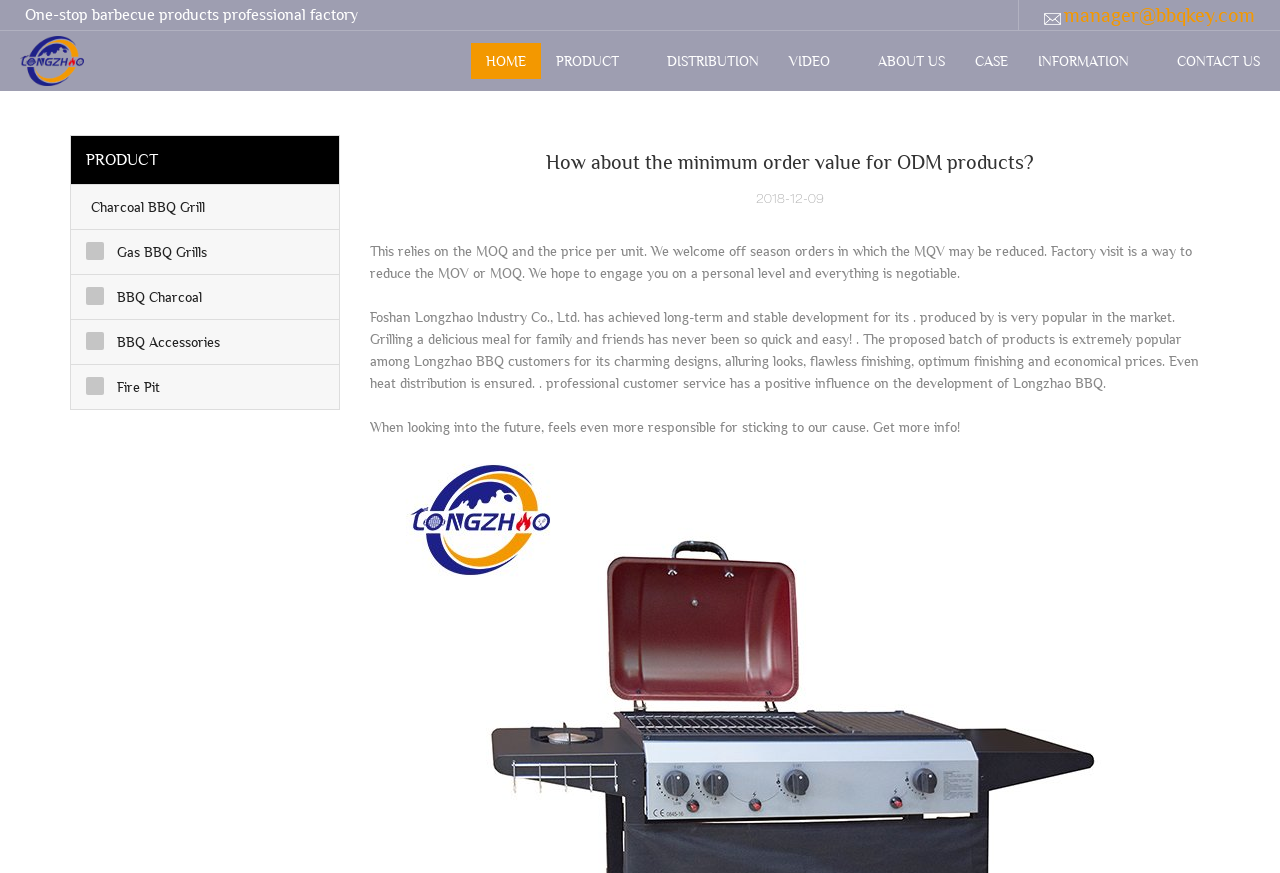Write an elaborate caption that captures the essence of the webpage.

The webpage appears to be a blog or article page from a company called Longzhao BBQ, which specializes in barbecue products. At the top of the page, there is a logo on the left and a navigation menu on the right, consisting of links to various sections of the website, including HOME, PRODUCT, DISTRIBUTION, VIDEO, ABOUT US, CASE, INFORMATION, and CONTACT US.

Below the navigation menu, there is a section highlighting the company's products, with links to Charcoal BBQ Grill, Gas BBQ Grills, BBQ Charcoal, BBQ Accessories, and Fire Pit. Each product link has an emphasis symbol next to it.

The main content of the page is an article discussing the minimum order value for ODM products. The article is divided into several paragraphs, with the first paragraph explaining that the minimum order value relies on the MOQ and the price per unit. The second paragraph mentions that the company welcomes off-season orders and that factory visits can help reduce the minimum order value.

Below the article, there is a section with the company's name, Foshan Longzhao Industry Co., Ltd., and a brief description of the company's products and services. The company's mission and values are also mentioned, with a call-to-action to get more information.

On the top-right corner of the page, there is a link to the company's email address, manager@bbqkey.com. At the very top of the page, there is a loading indicator, but it is likely not visible once the page has fully loaded.